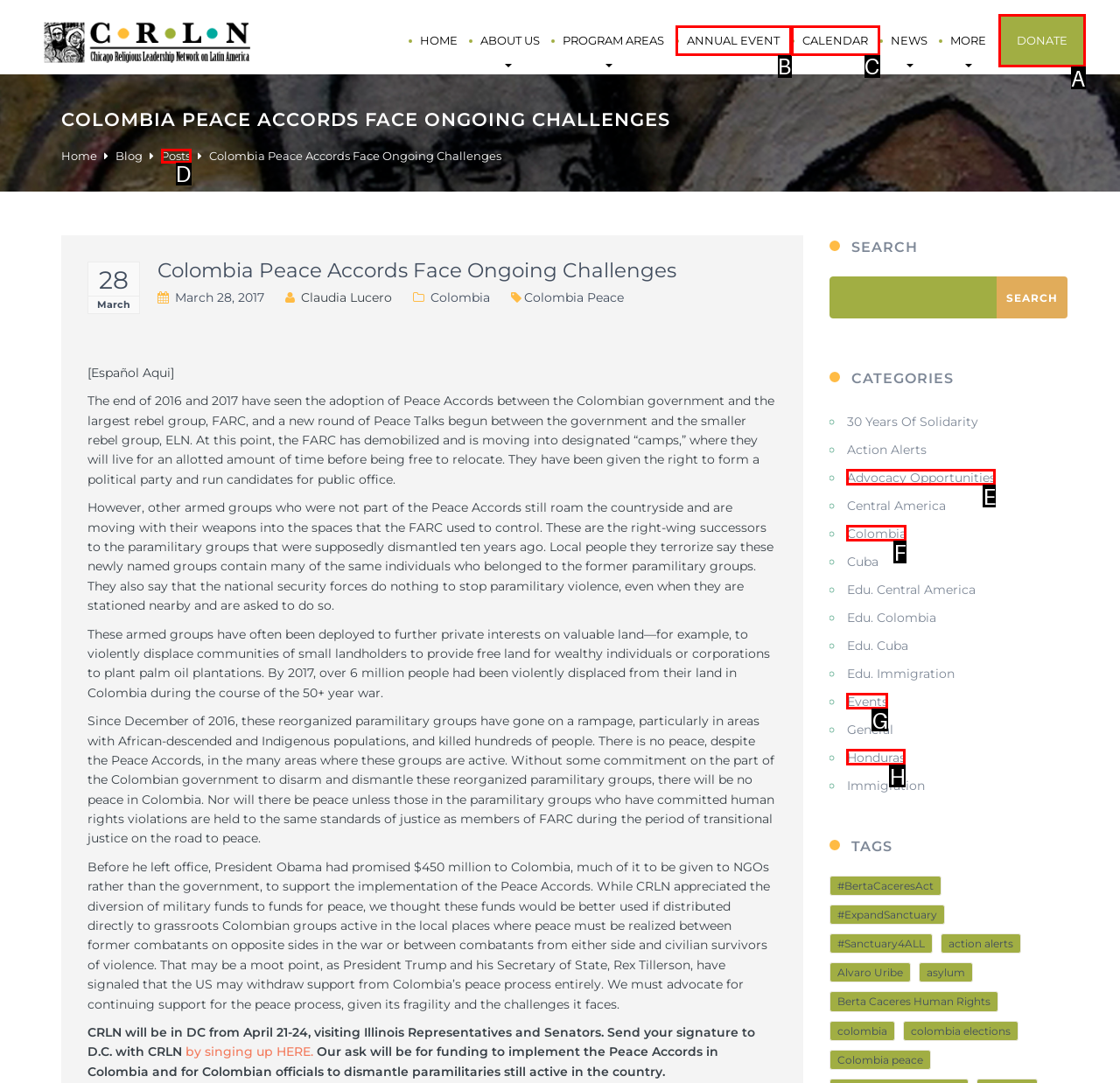Tell me which one HTML element I should click to complete the following task: Click on the link 'Skip to content' Answer with the option's letter from the given choices directly.

None